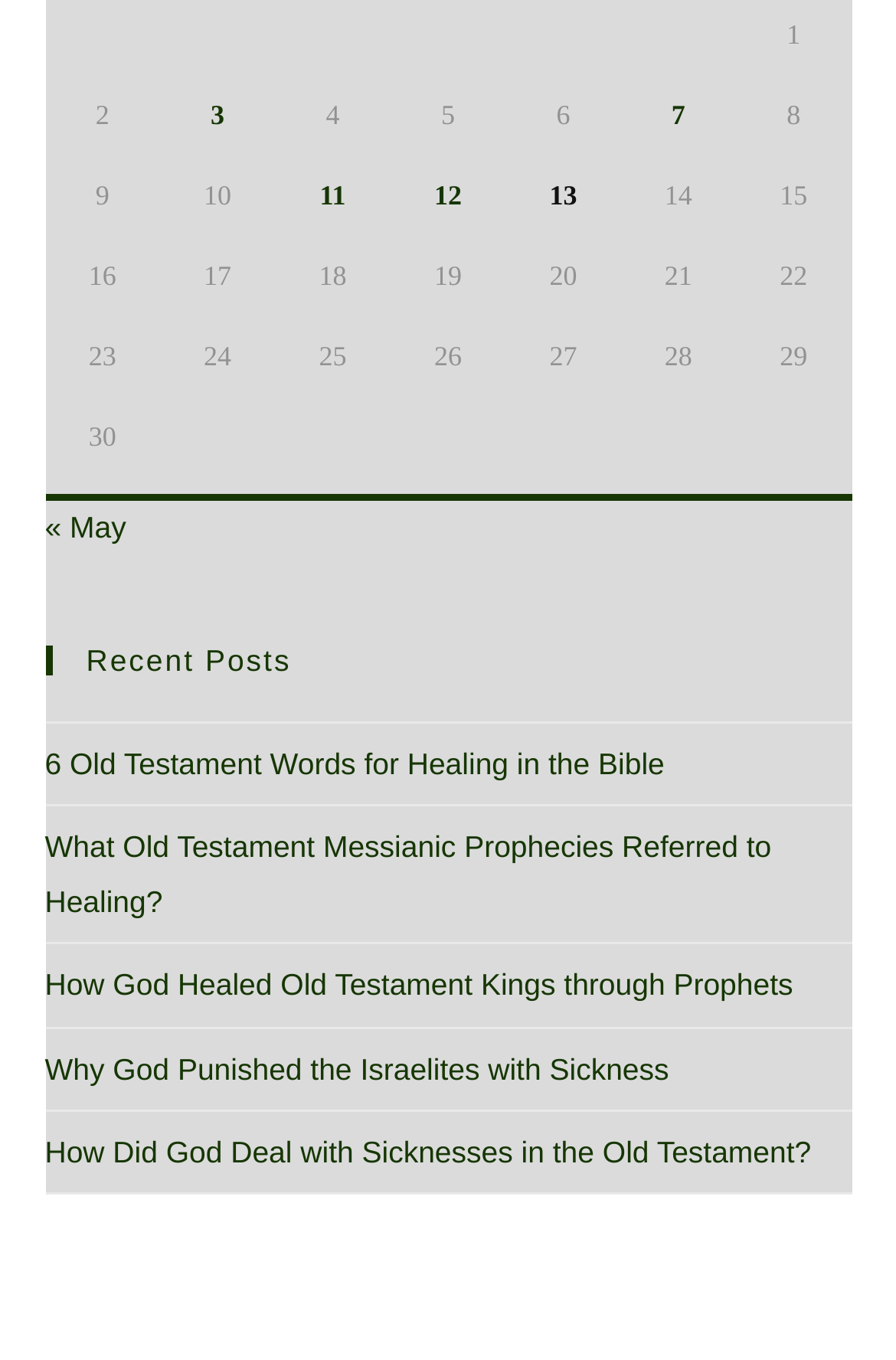What is the date of the first post?
Please provide a single word or phrase in response based on the screenshot.

June 3, 2024